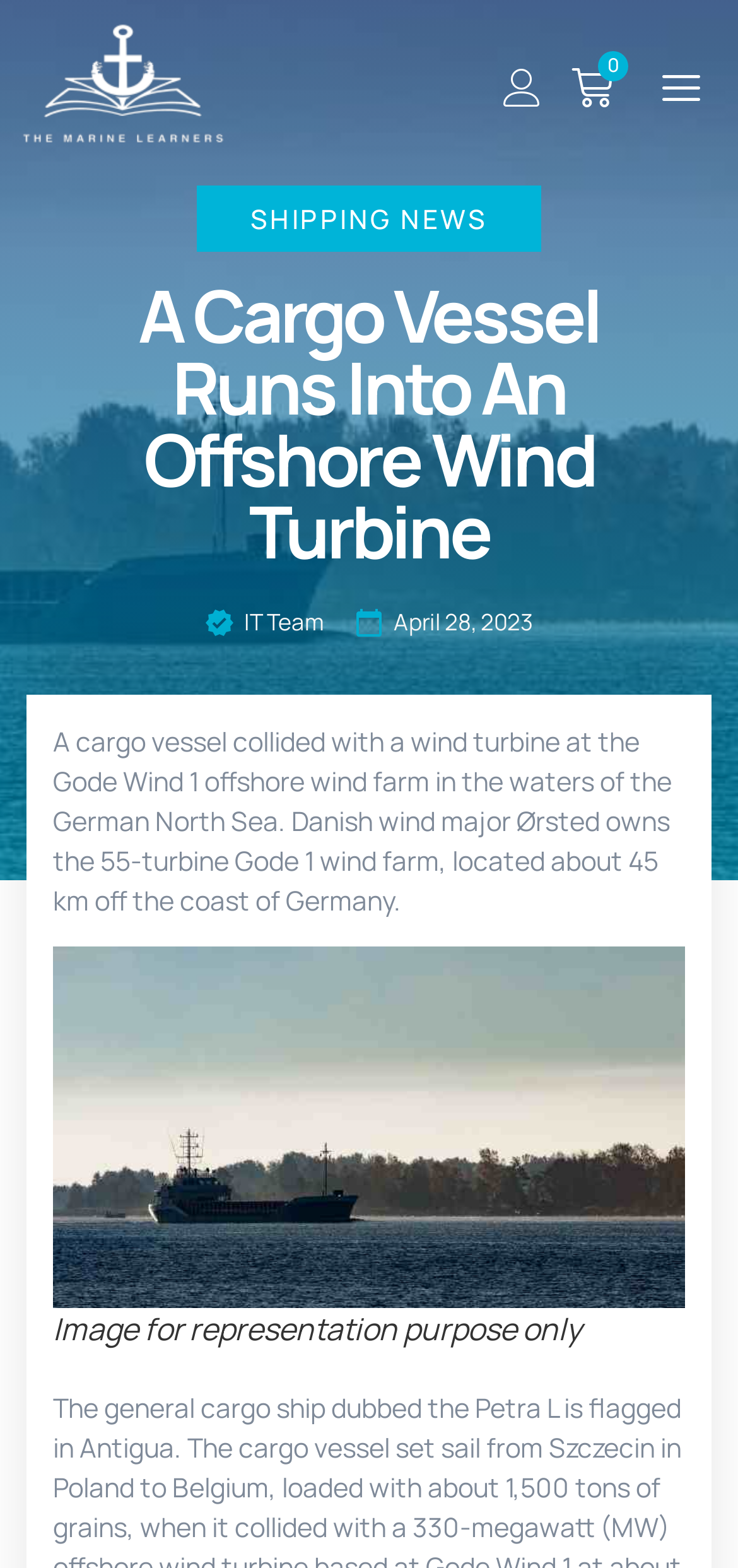Extract the bounding box coordinates of the UI element described: "$0.00 0 Cart". Provide the coordinates in the format [left, top, right, bottom] with values ranging from 0 to 1.

[0.759, 0.035, 0.882, 0.077]